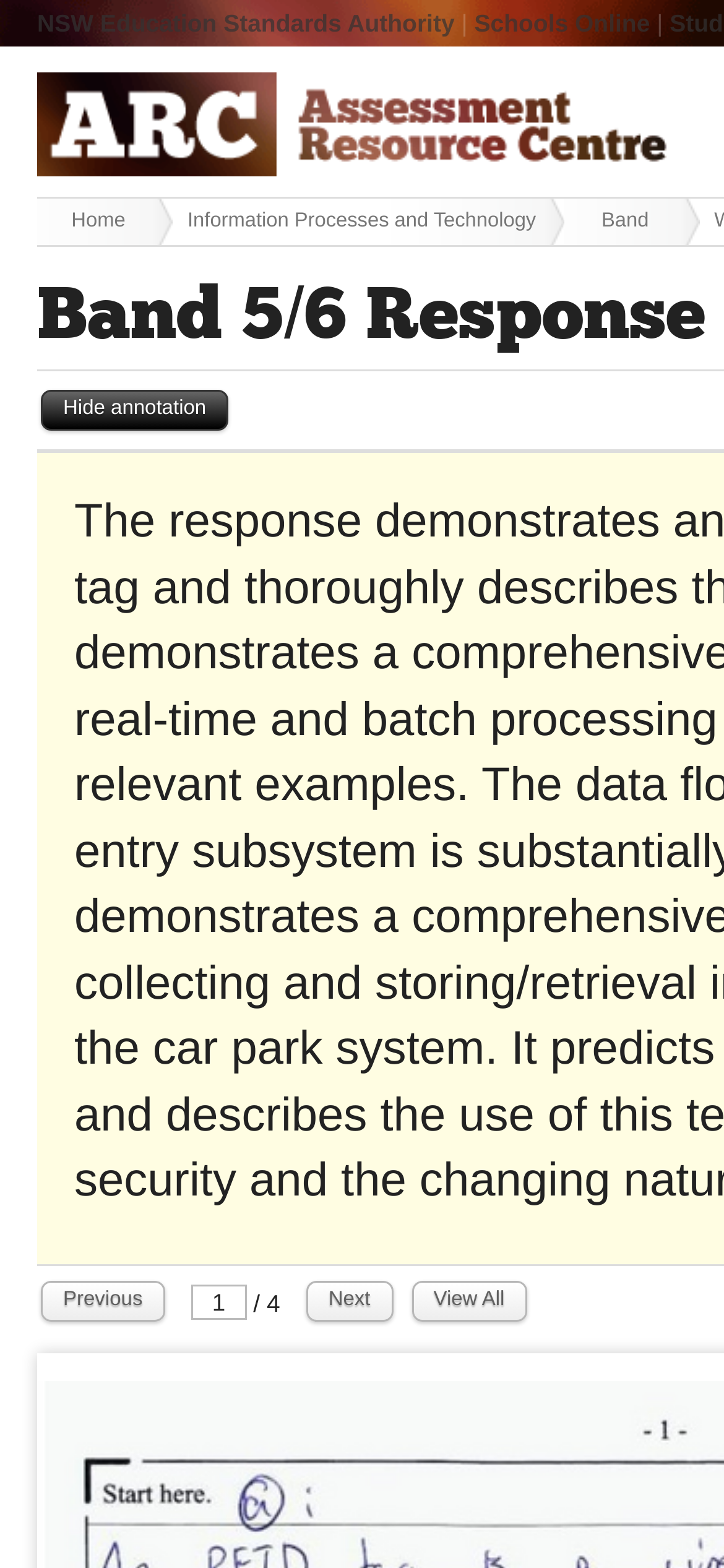Extract the bounding box coordinates of the UI element described by: "Information Processes and Technology". The coordinates should include four float numbers ranging from 0 to 1, e.g., [left, top, right, bottom].

[0.238, 0.127, 0.779, 0.156]